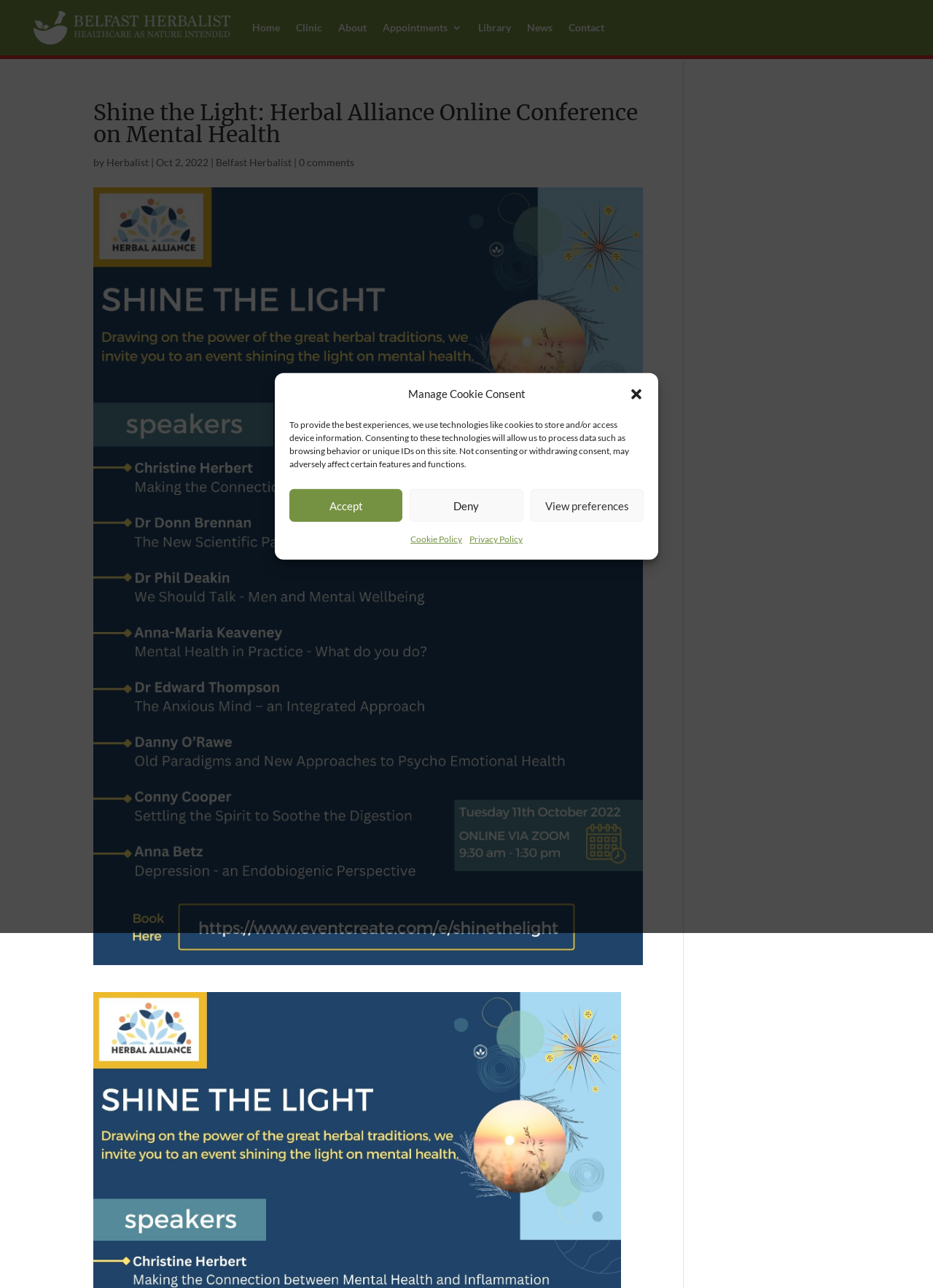Find the bounding box coordinates for the HTML element described as: "Accept". The coordinates should consist of four float values between 0 and 1, i.e., [left, top, right, bottom].

[0.31, 0.38, 0.432, 0.405]